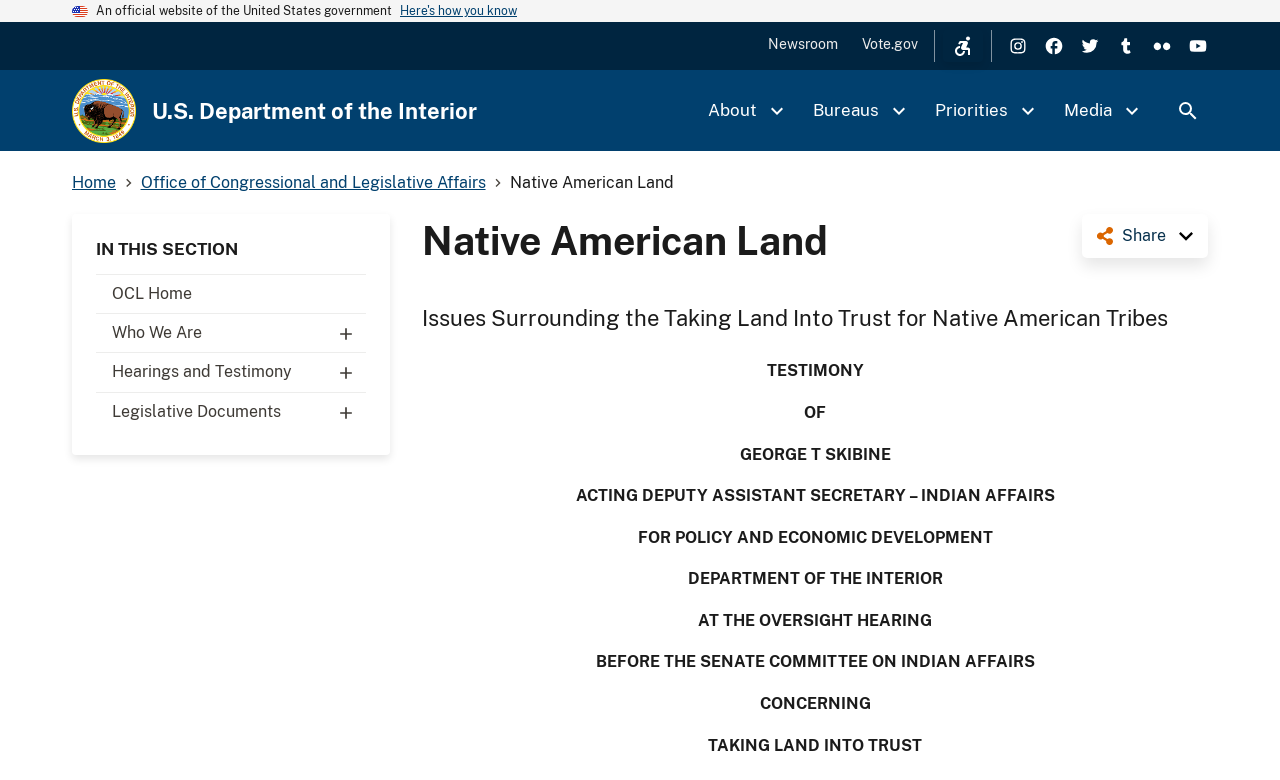Identify the bounding box for the element characterized by the following description: "Who We Are".

[0.075, 0.403, 0.286, 0.452]